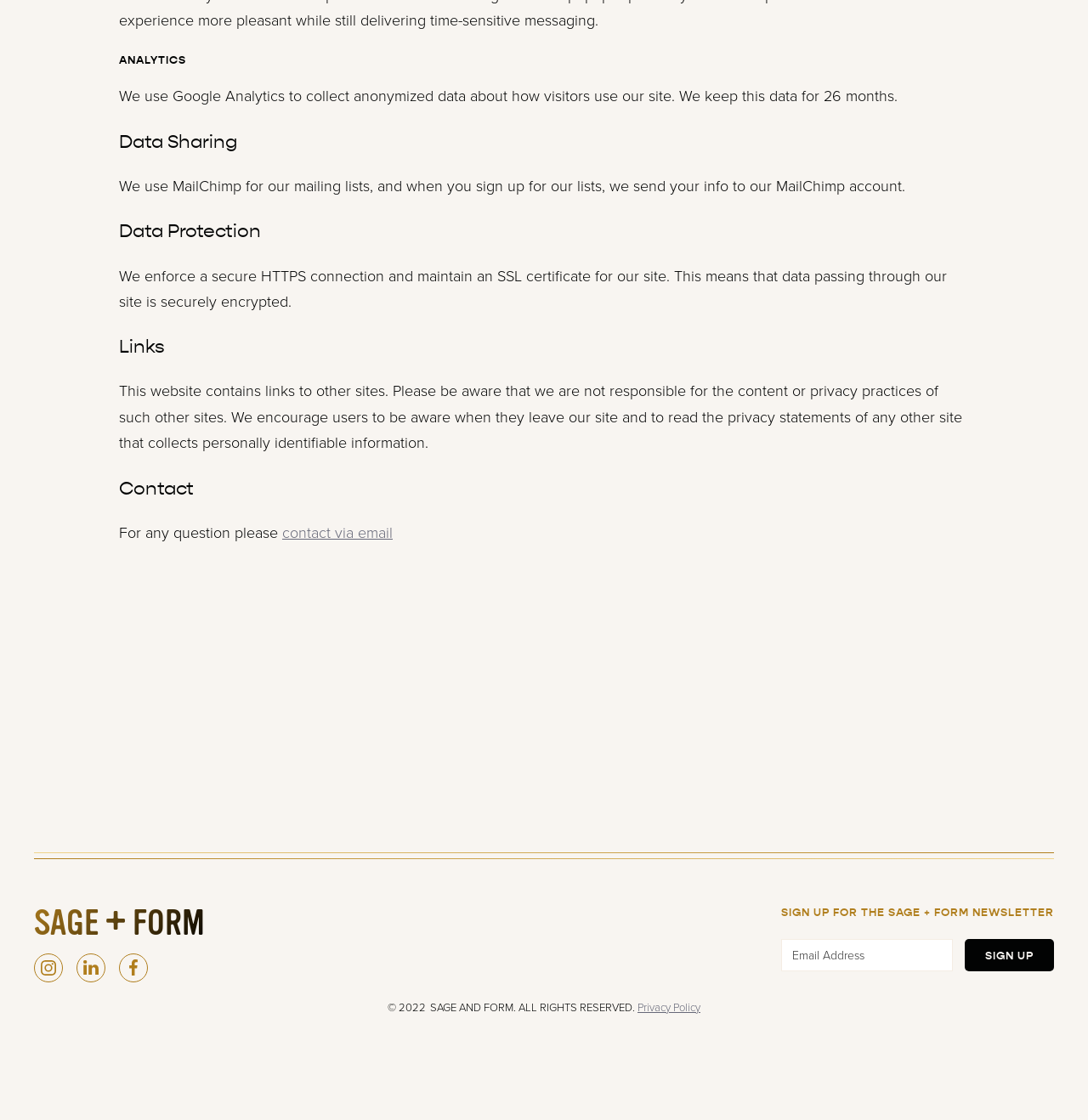Based on the description "parent_node: Email Address value="Sign Up"", find the bounding box of the specified UI element.

[0.887, 0.839, 0.969, 0.867]